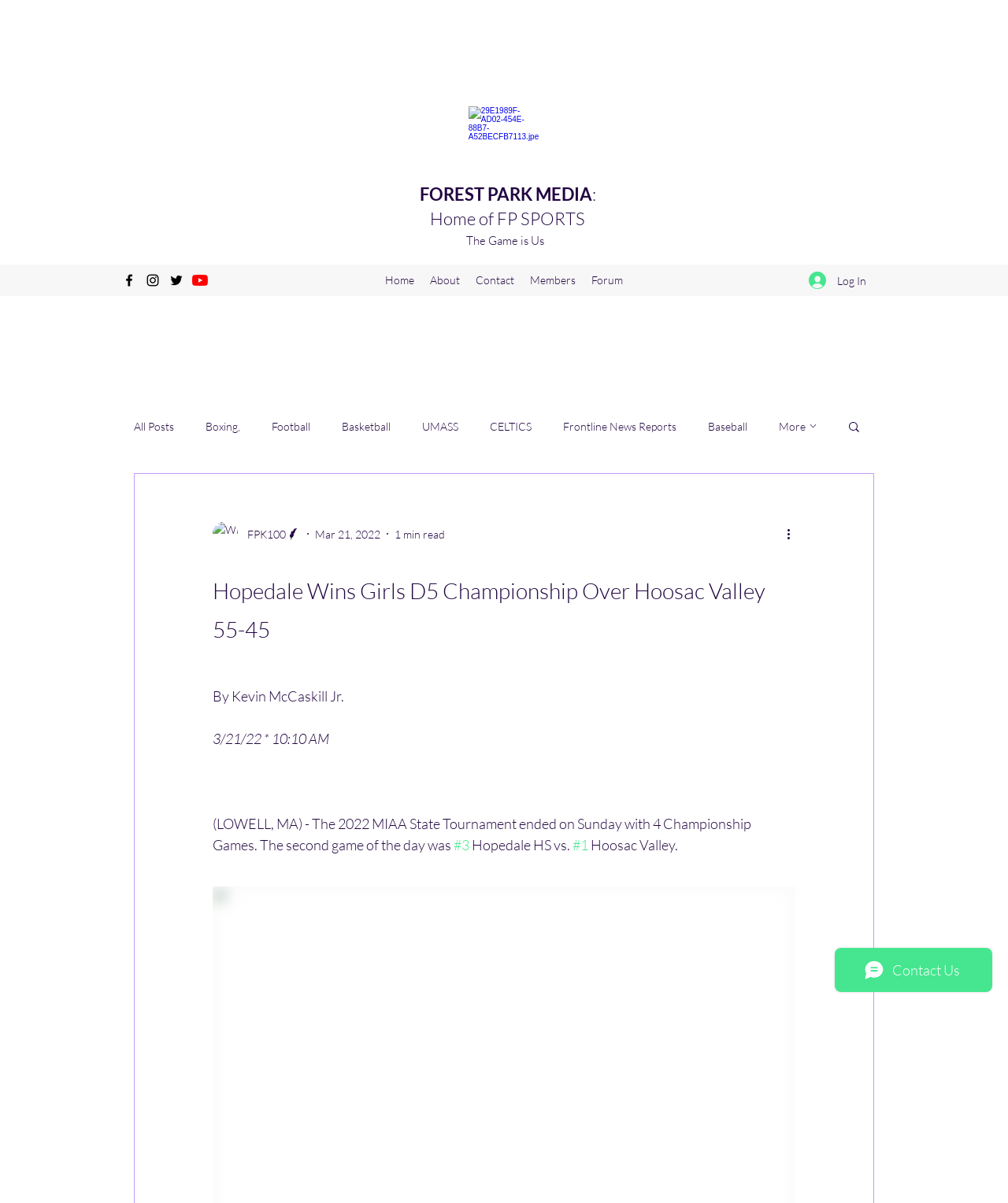Determine the heading of the webpage and extract its text content.

Hopedale Wins Girls D5 Championship Over Hoosac Valley 55-45